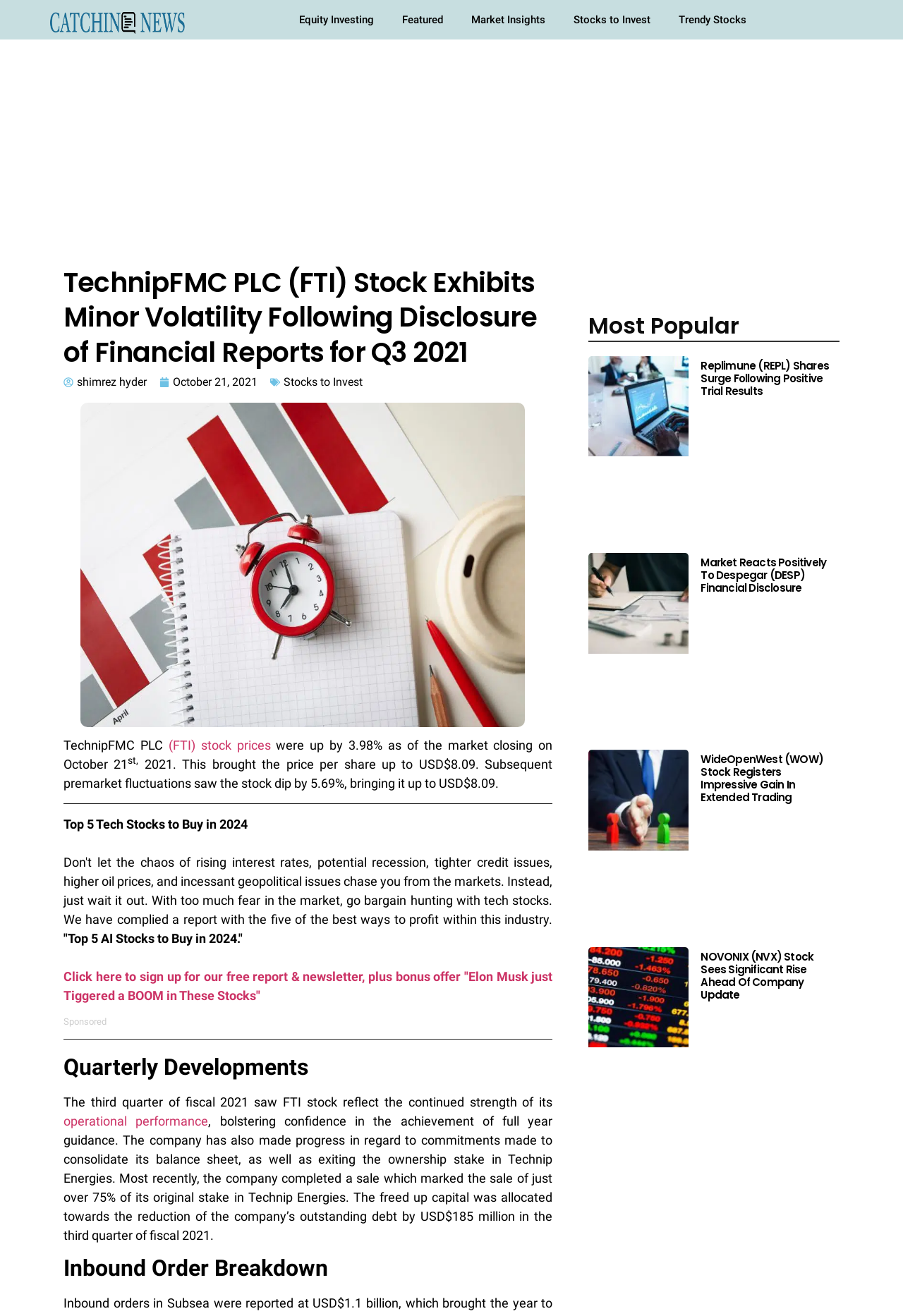Bounding box coordinates are given in the format (top-left x, top-left y, bottom-right x, bottom-right y). All values should be floating point numbers between 0 and 1. Provide the bounding box coordinate for the UI element described as: Market Insights

[0.506, 0.0, 0.619, 0.03]